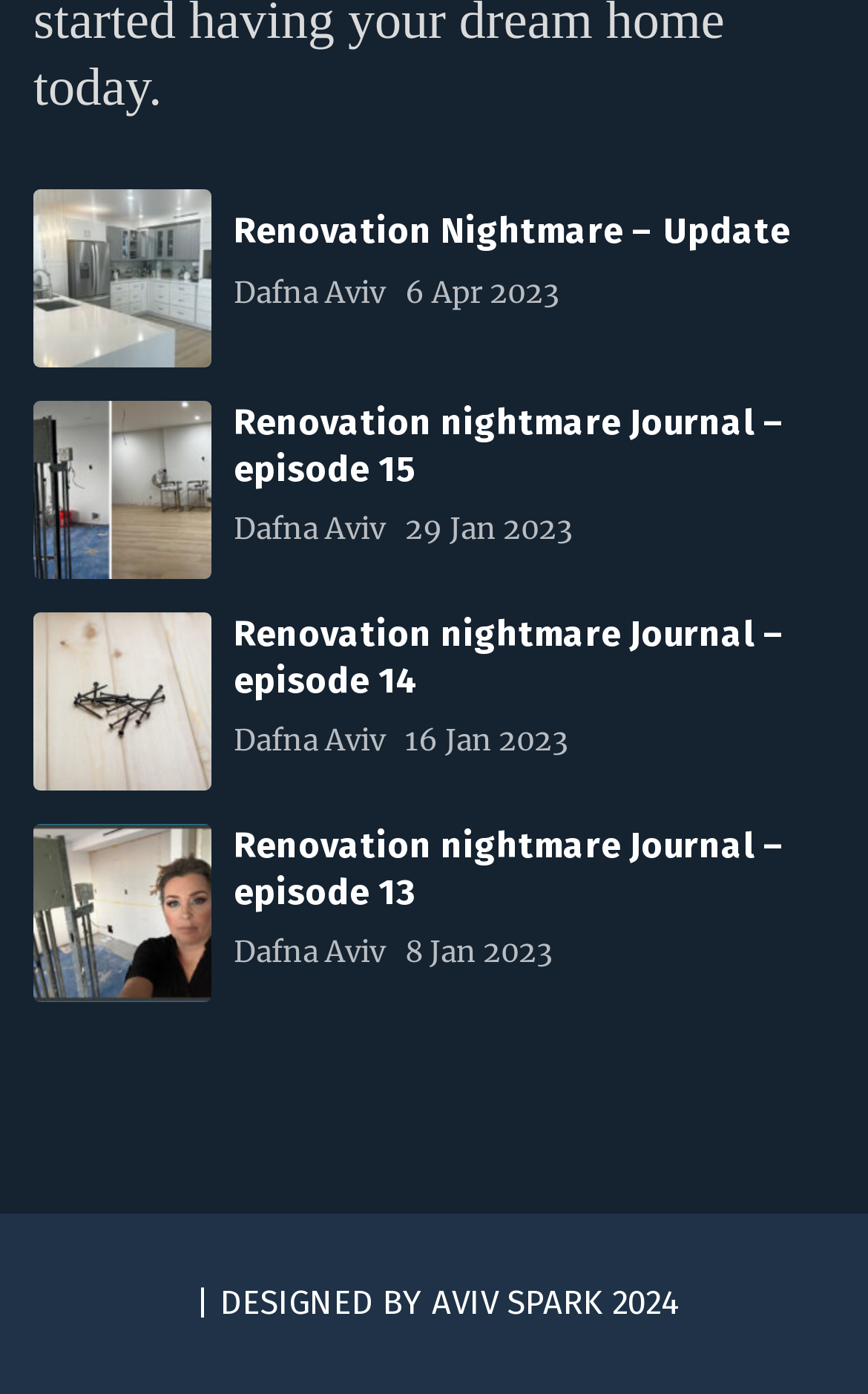Determine the bounding box for the UI element that matches this description: "Renovation Nightmare – Update".

[0.269, 0.151, 0.91, 0.181]